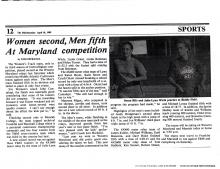Provide a brief response to the question below using a single word or phrase: 
What is the name of the competition?

Western Maryland Relays